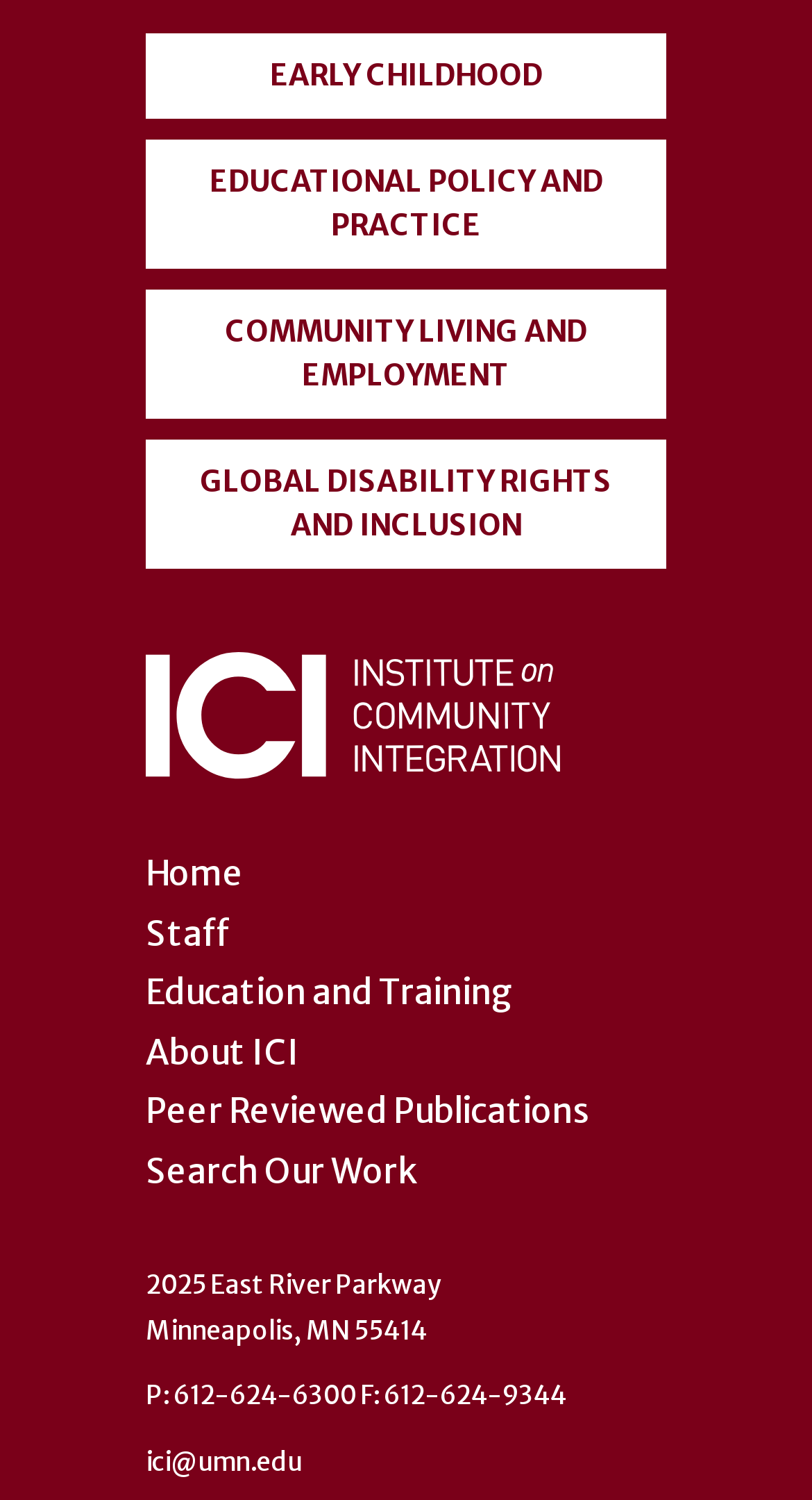Identify the bounding box coordinates of the region that needs to be clicked to carry out this instruction: "contact us". Provide these coordinates as four float numbers ranging from 0 to 1, i.e., [left, top, right, bottom].

[0.179, 0.963, 0.372, 0.984]